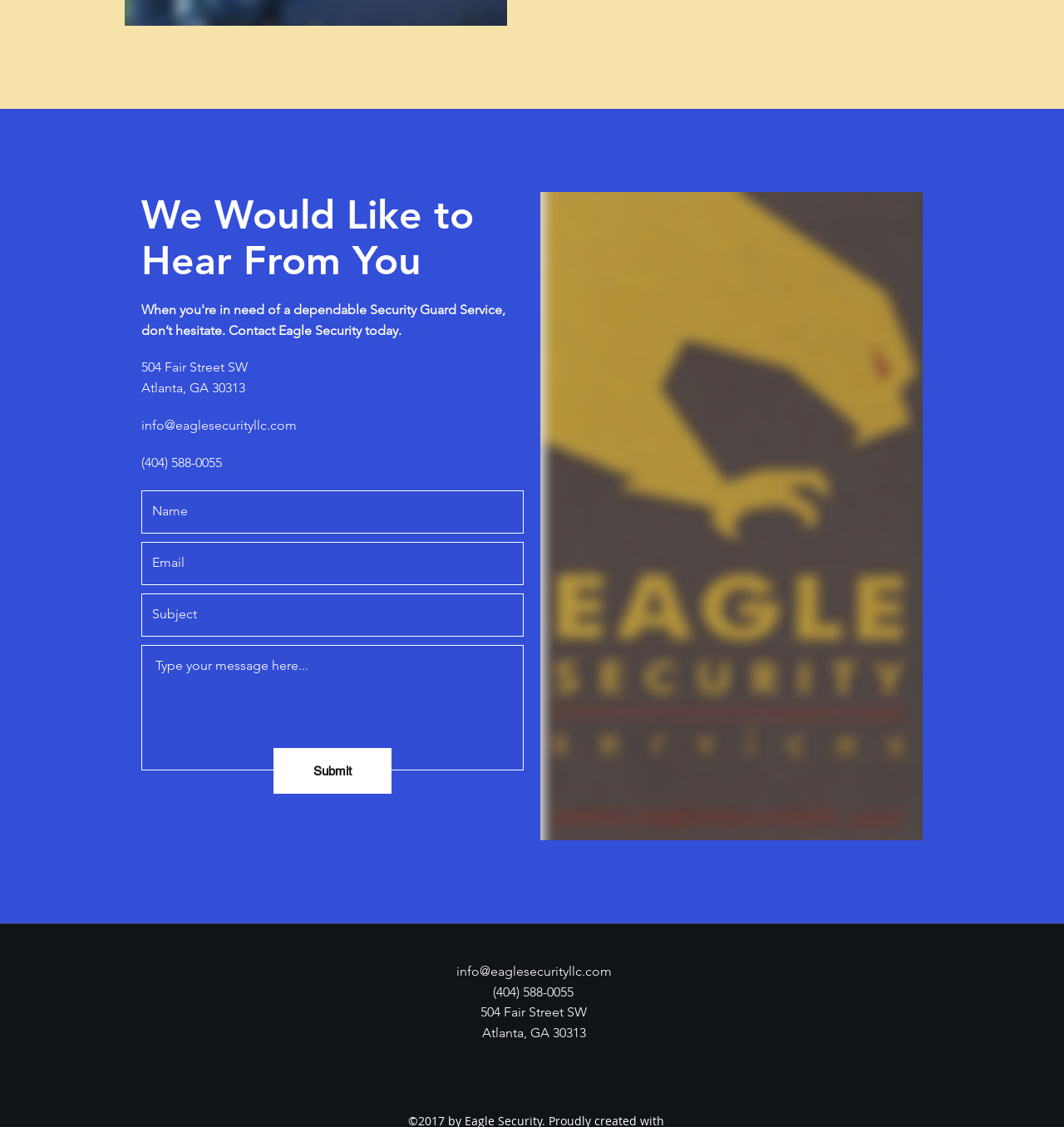Determine the bounding box coordinates of the UI element described below. Use the format (top-left x, top-left y, bottom-right x, bottom-right y) with floating point numbers between 0 and 1: placeholder="Type your message here..."

[0.133, 0.572, 0.492, 0.683]